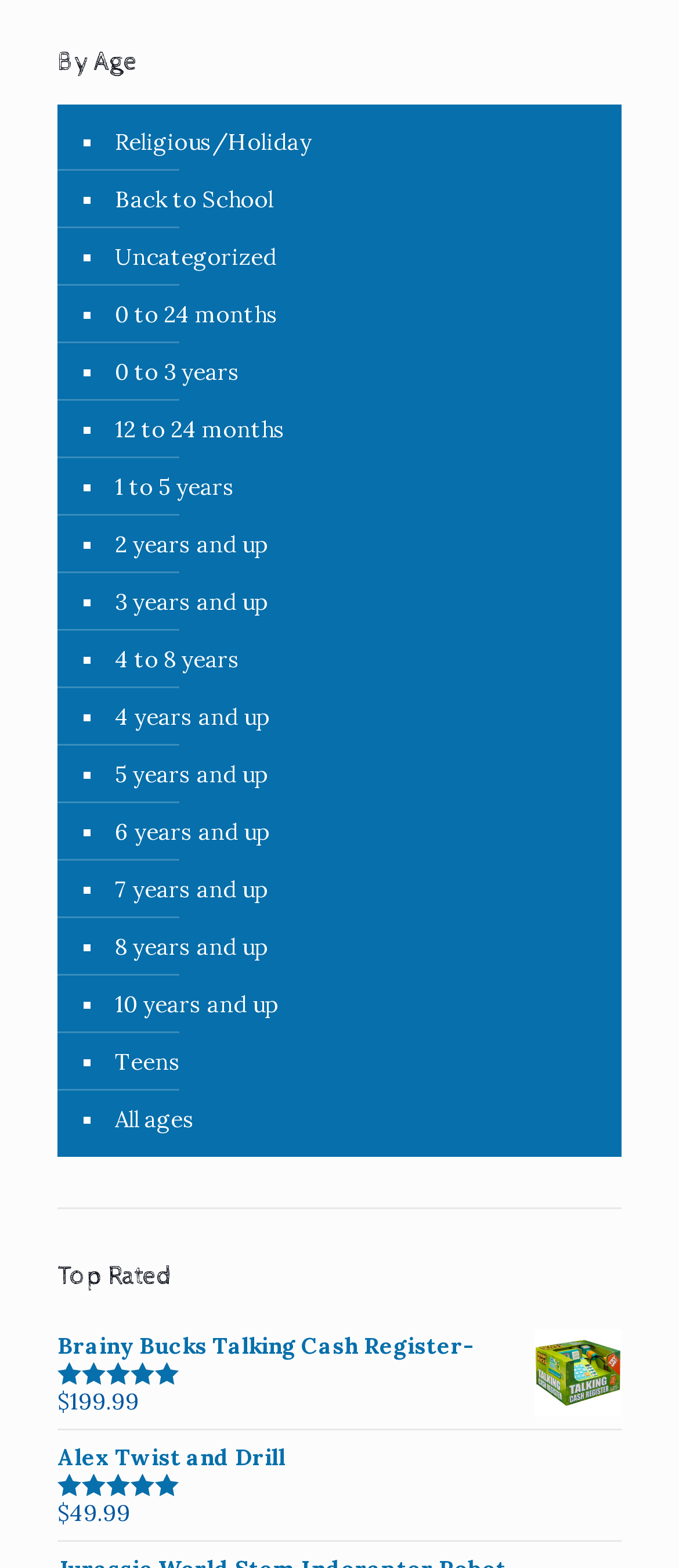Based on the element description Back to School, identify the bounding box coordinates for the UI element. The coordinates should be in the format (top-left x, top-left y, bottom-right x, bottom-right y) and within the 0 to 1 range.

[0.162, 0.108, 0.89, 0.145]